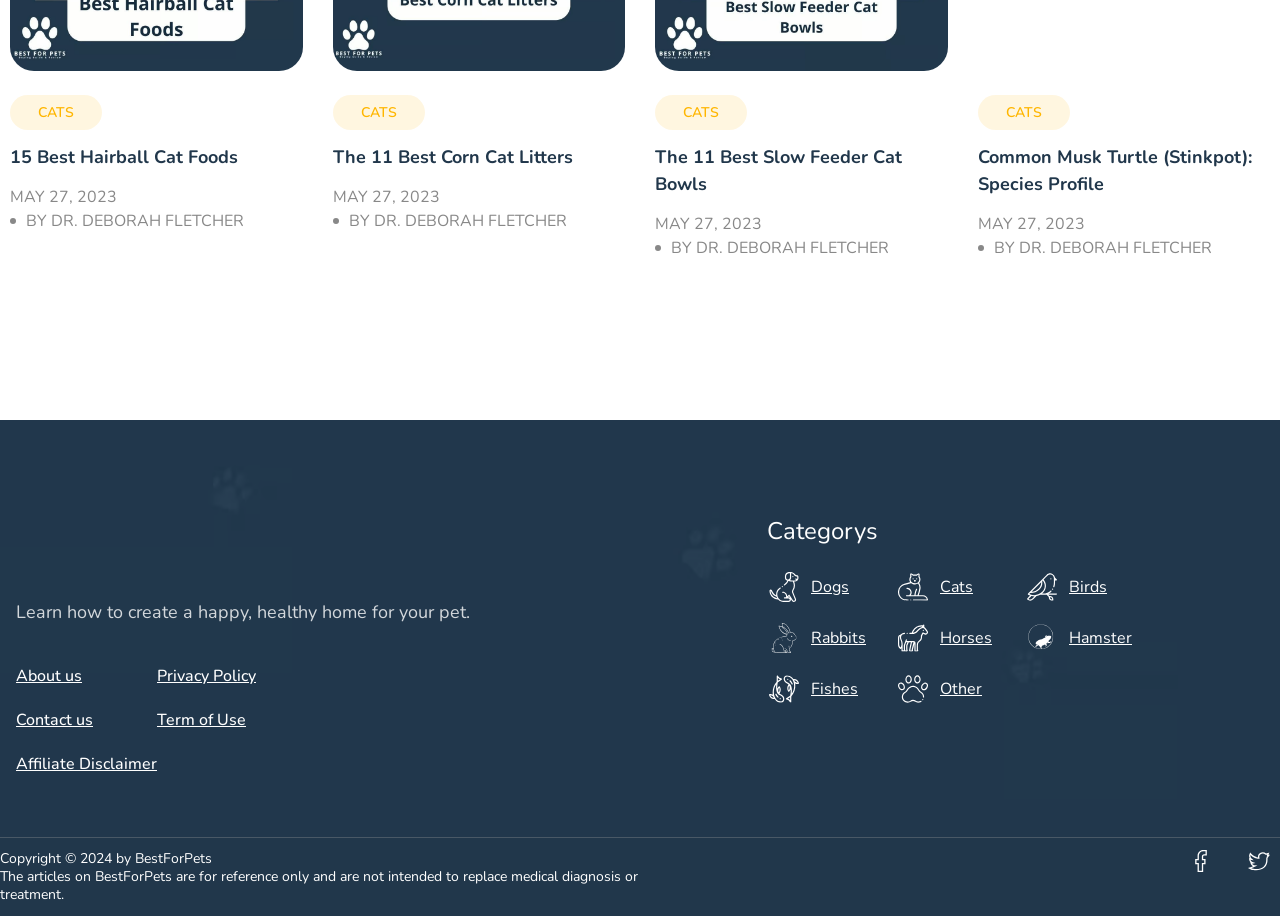What is the purpose of the website?
Give a detailed and exhaustive answer to the question.

The website has articles about different pet categories, such as cats, dogs, and birds, and provides information on how to create a happy and healthy home for pets, indicating that the purpose of the website is to provide information and resources for pet care.